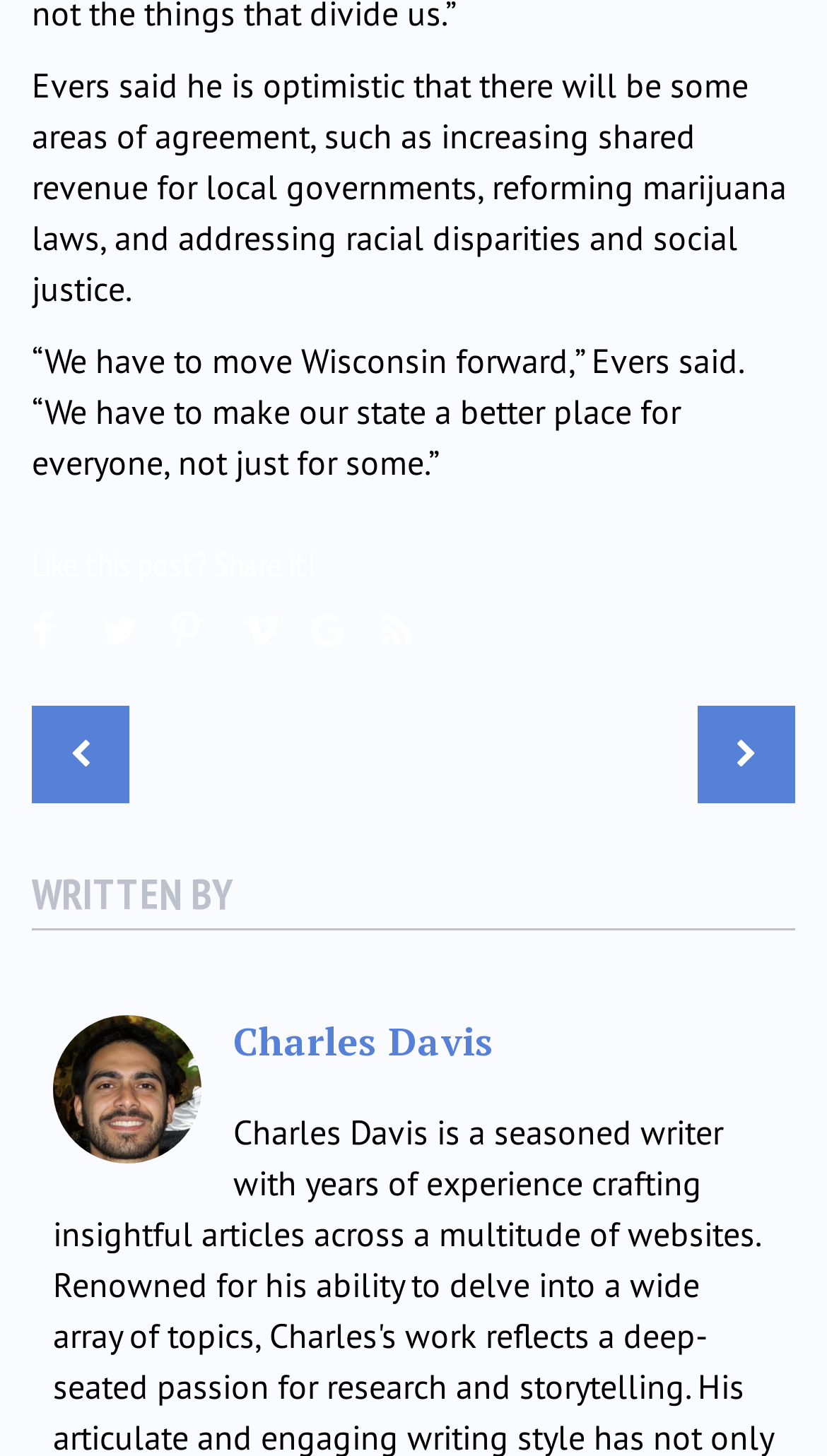Please provide the bounding box coordinates for the element that needs to be clicked to perform the following instruction: "Share this post on Facebook". The coordinates should be given as four float numbers between 0 and 1, i.e., [left, top, right, bottom].

[0.038, 0.405, 0.09, 0.449]